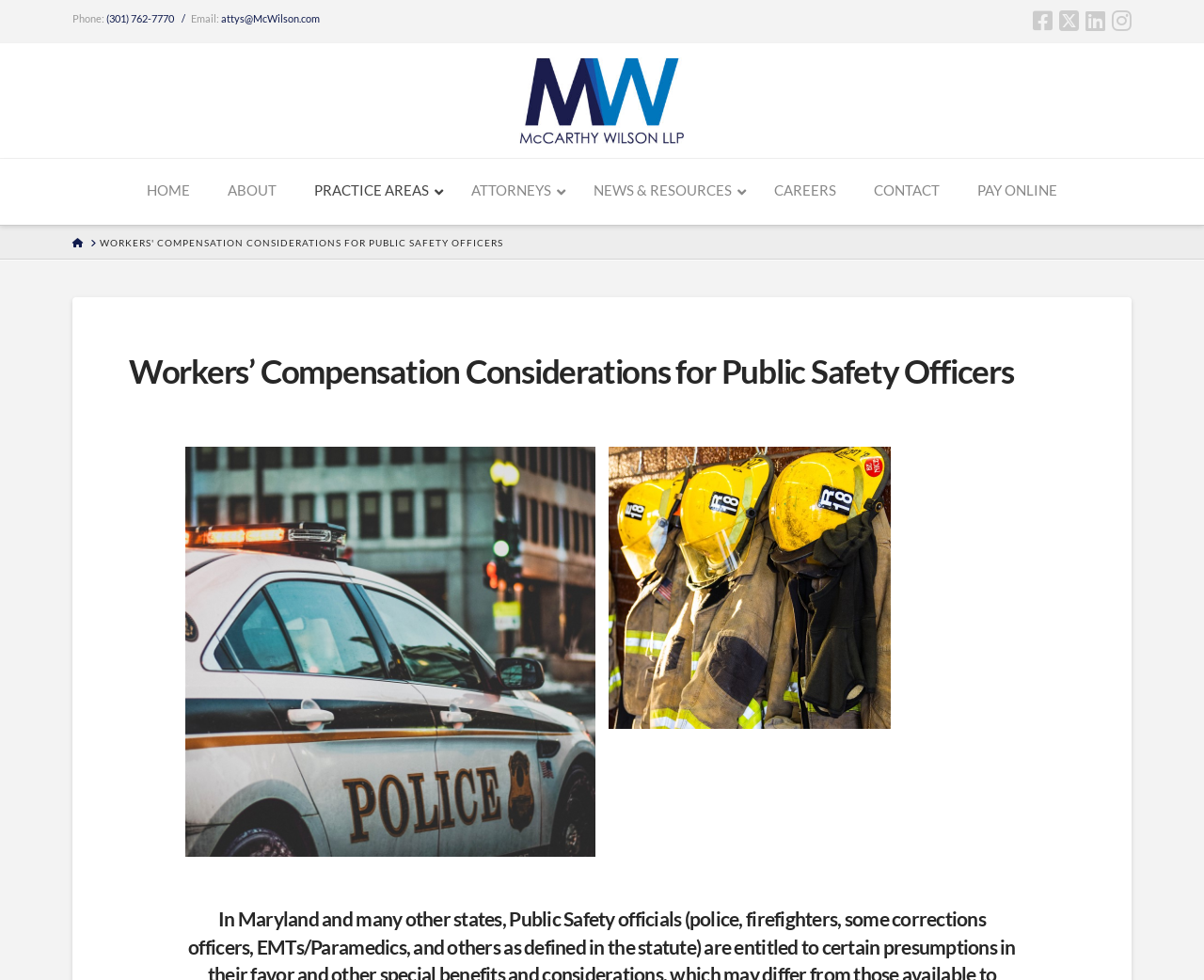What social media platforms does McCarthy Wilson LLP have?
Respond to the question with a well-detailed and thorough answer.

I found the social media links at the top right corner of the webpage. There are four links: Facebook, Twitter, LinkedIn, and Instagram.